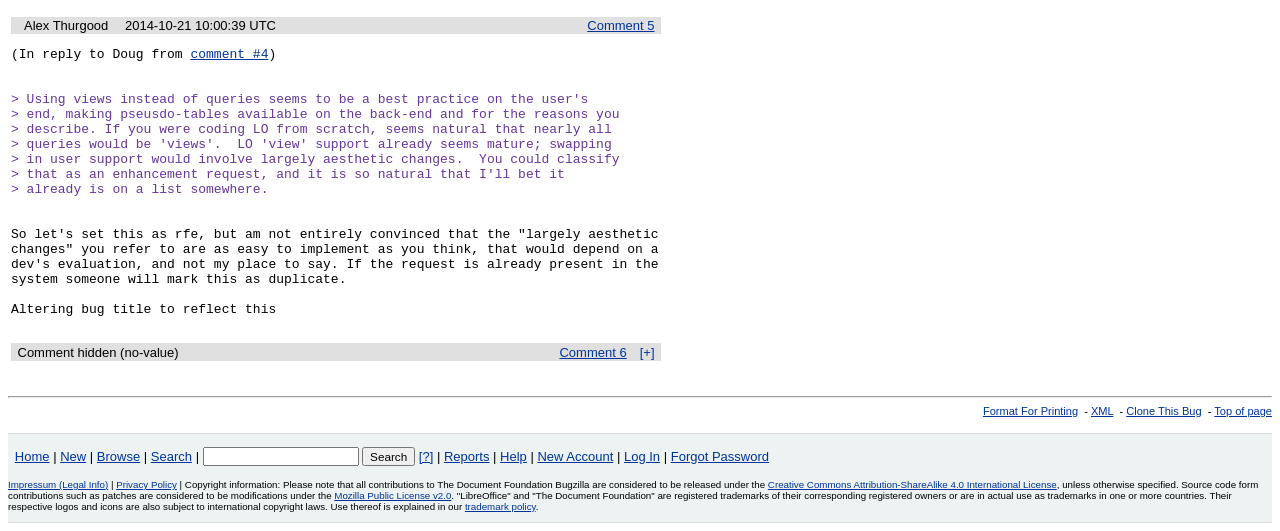Given the following UI element description: "The Hunterian", find the bounding box coordinates in the webpage screenshot.

None